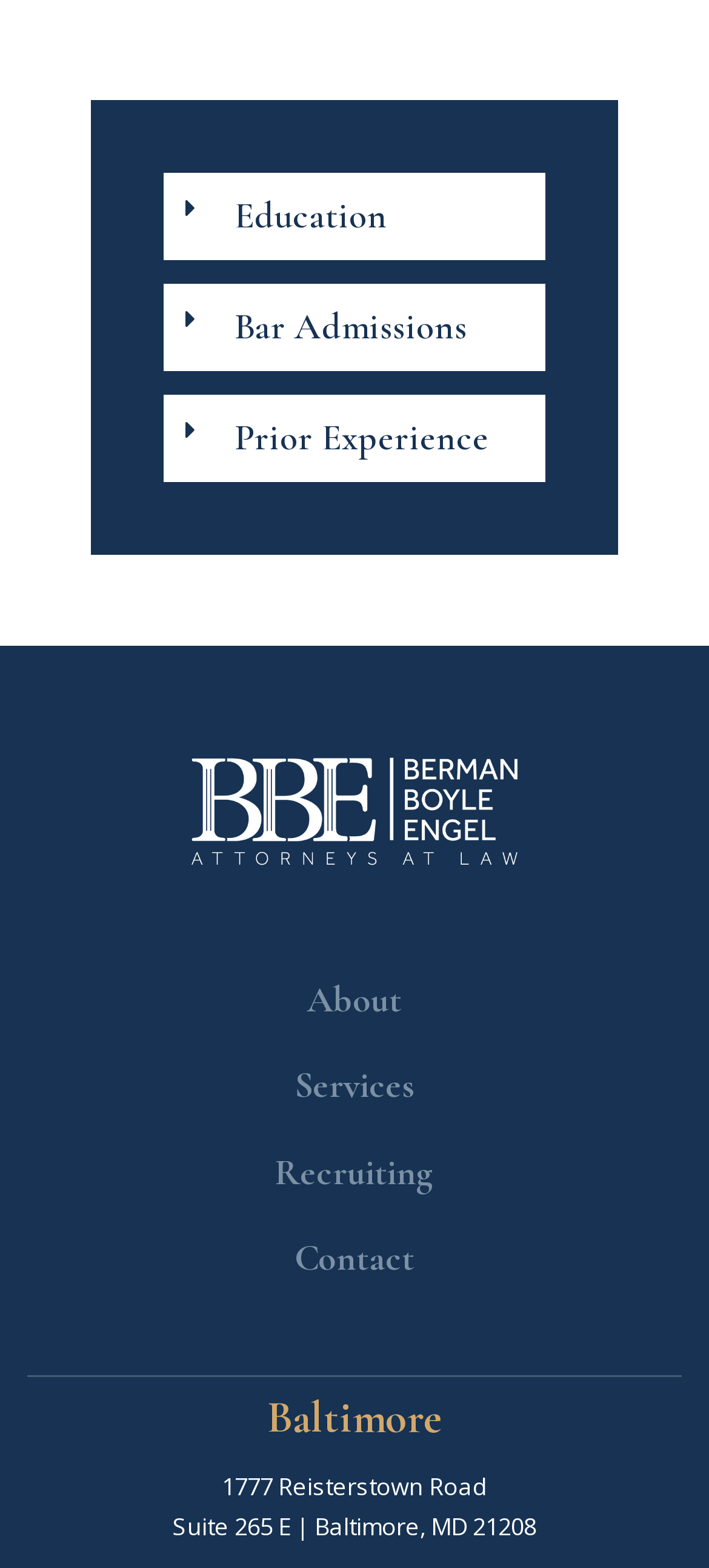Provide the bounding box coordinates of the HTML element this sentence describes: "Prior Experience". The bounding box coordinates consist of four float numbers between 0 and 1, i.e., [left, top, right, bottom].

[0.231, 0.252, 0.769, 0.308]